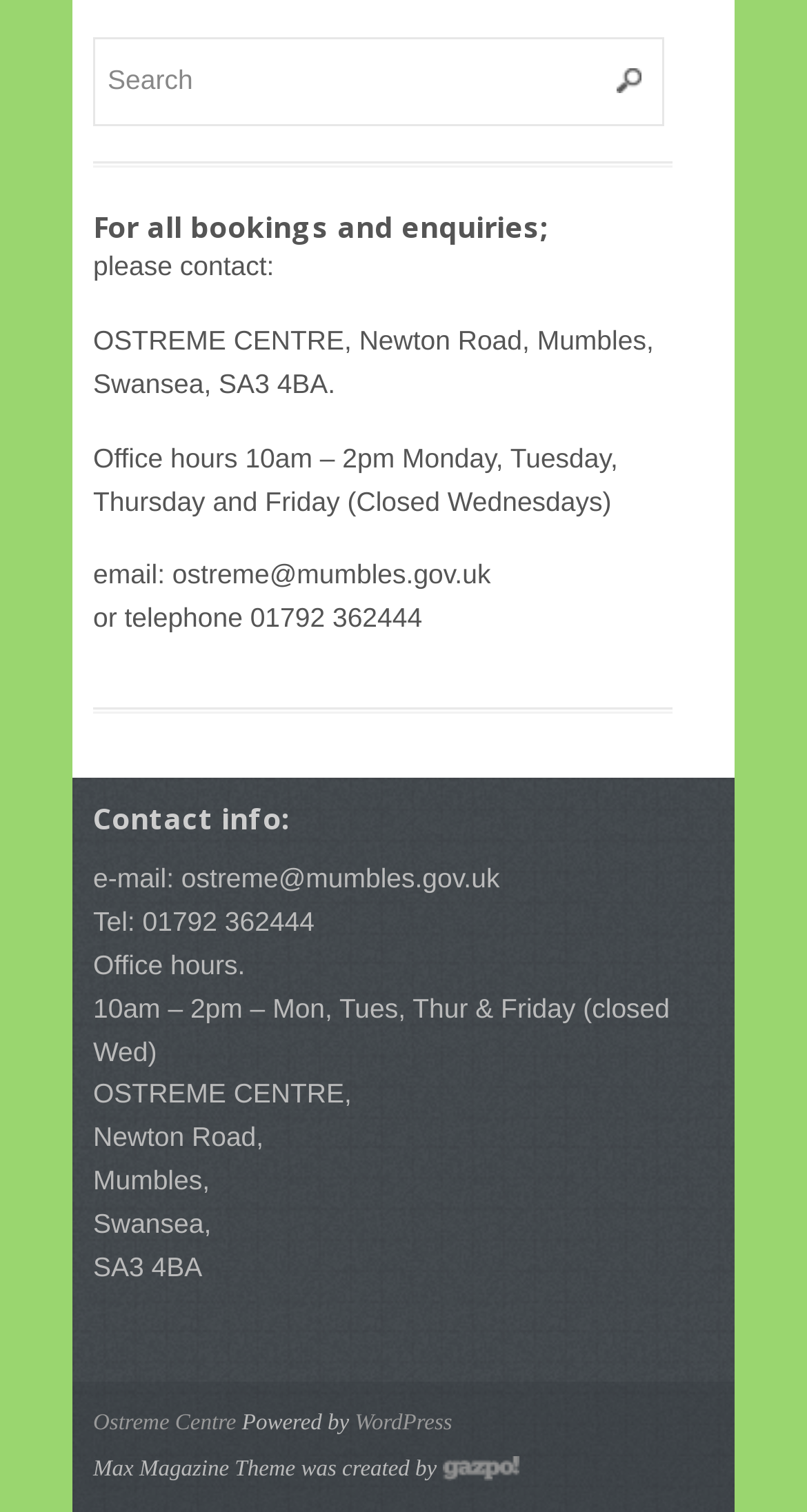Bounding box coordinates are to be given in the format (top-left x, top-left y, bottom-right x, bottom-right y). All values must be floating point numbers between 0 and 1. Provide the bounding box coordinate for the UI element described as: Ostreme Centre

[0.115, 0.933, 0.293, 0.95]